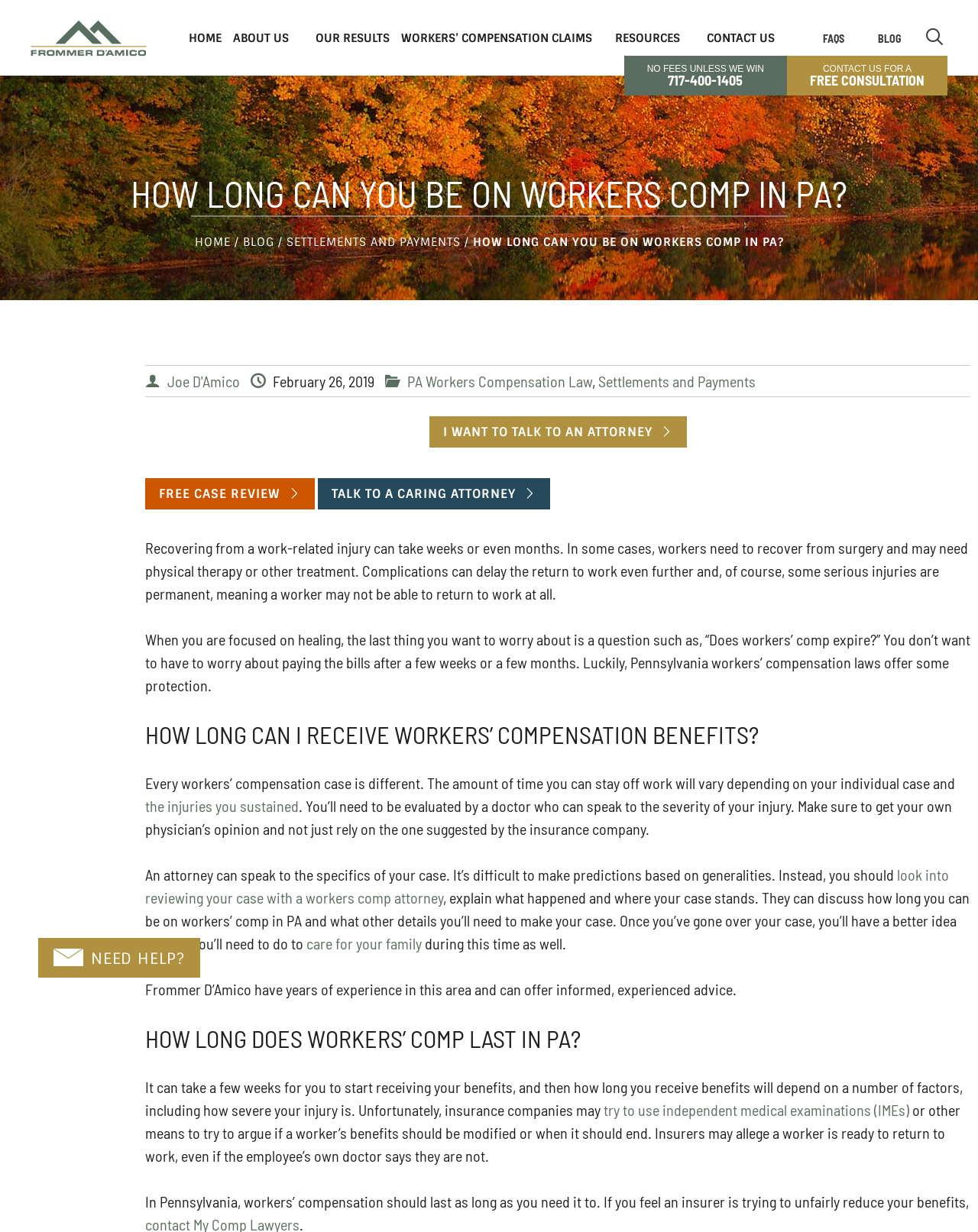Identify the bounding box coordinates of the part that should be clicked to carry out this instruction: "Talk to a caring attorney".

[0.325, 0.388, 0.562, 0.414]